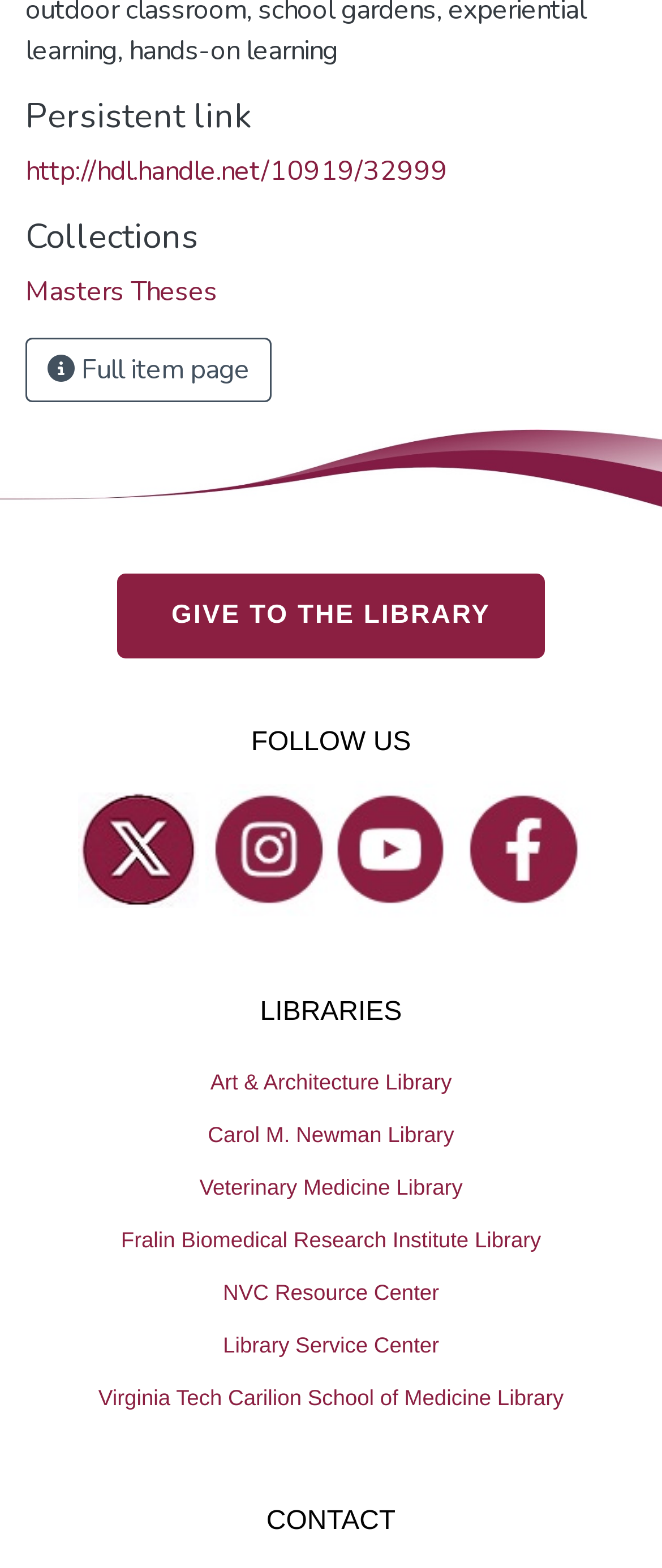Determine the bounding box coordinates of the clickable region to carry out the instruction: "make a donation to the library".

[0.177, 0.366, 0.823, 0.42]